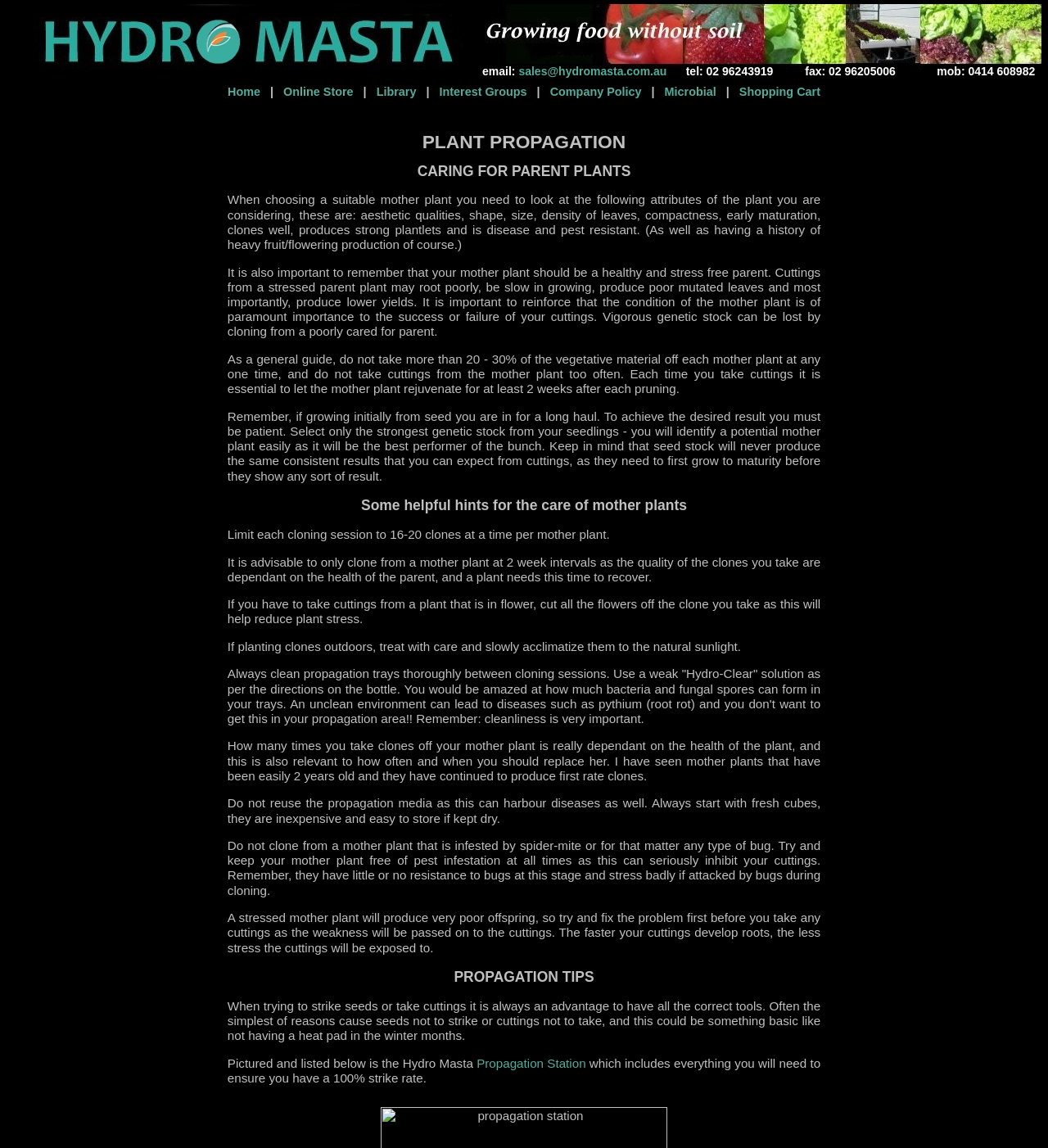What should you do with flowers on a clone taken from a plant in flower?
Please answer the question with a detailed response using the information from the screenshot.

The webpage suggests that if you have to take cuttings from a plant that is in flower, you should cut all the flowers off the clone you take, as this will help reduce plant stress.